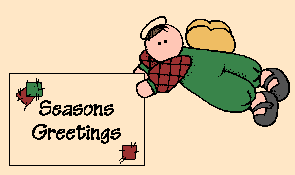Use a single word or phrase to answer the question: What color is the background of the image?

Beige